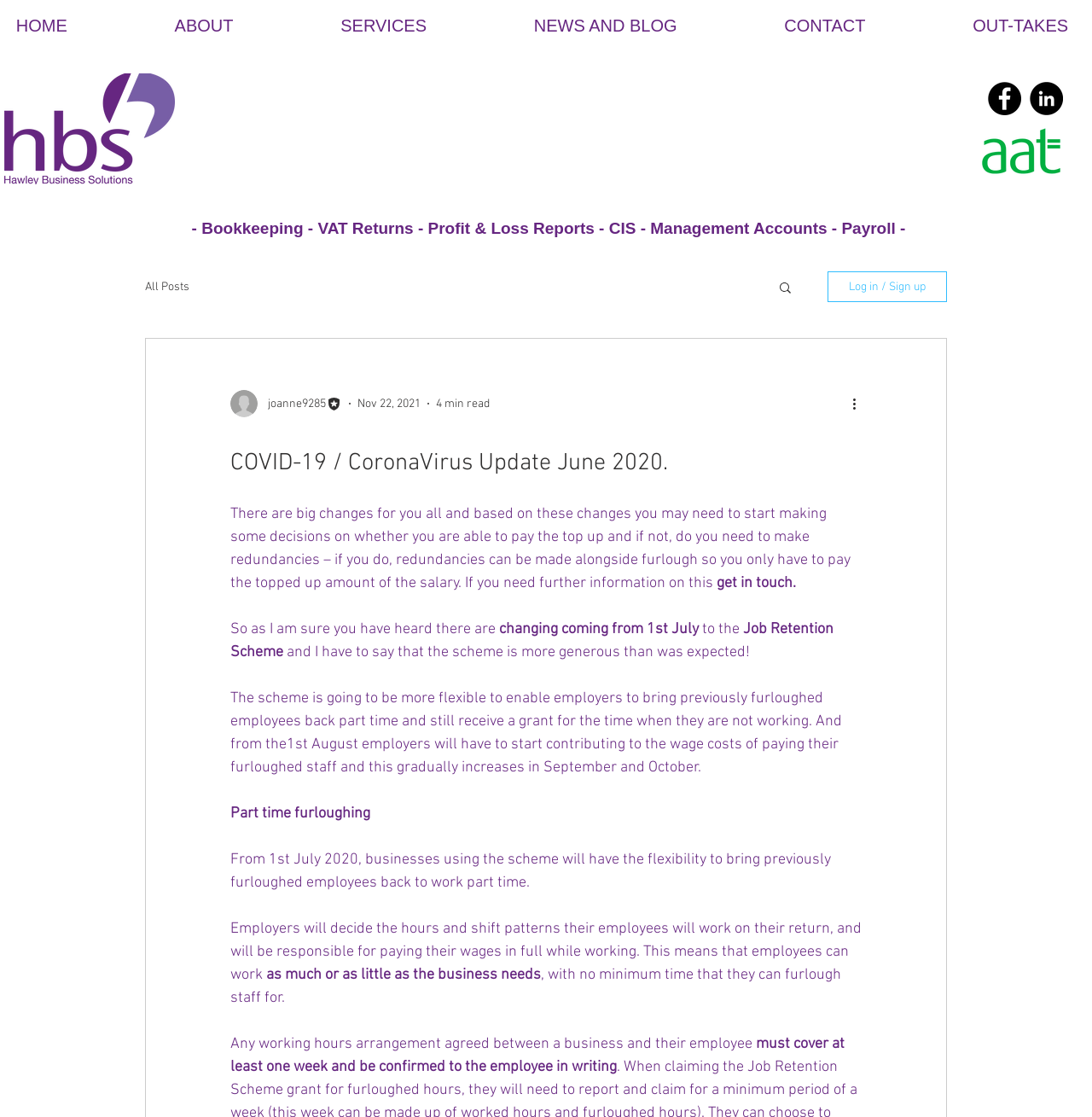Please provide the bounding box coordinates for the element that needs to be clicked to perform the following instruction: "Visit the blog". The coordinates should be given as four float numbers between 0 and 1, i.e., [left, top, right, bottom].

None